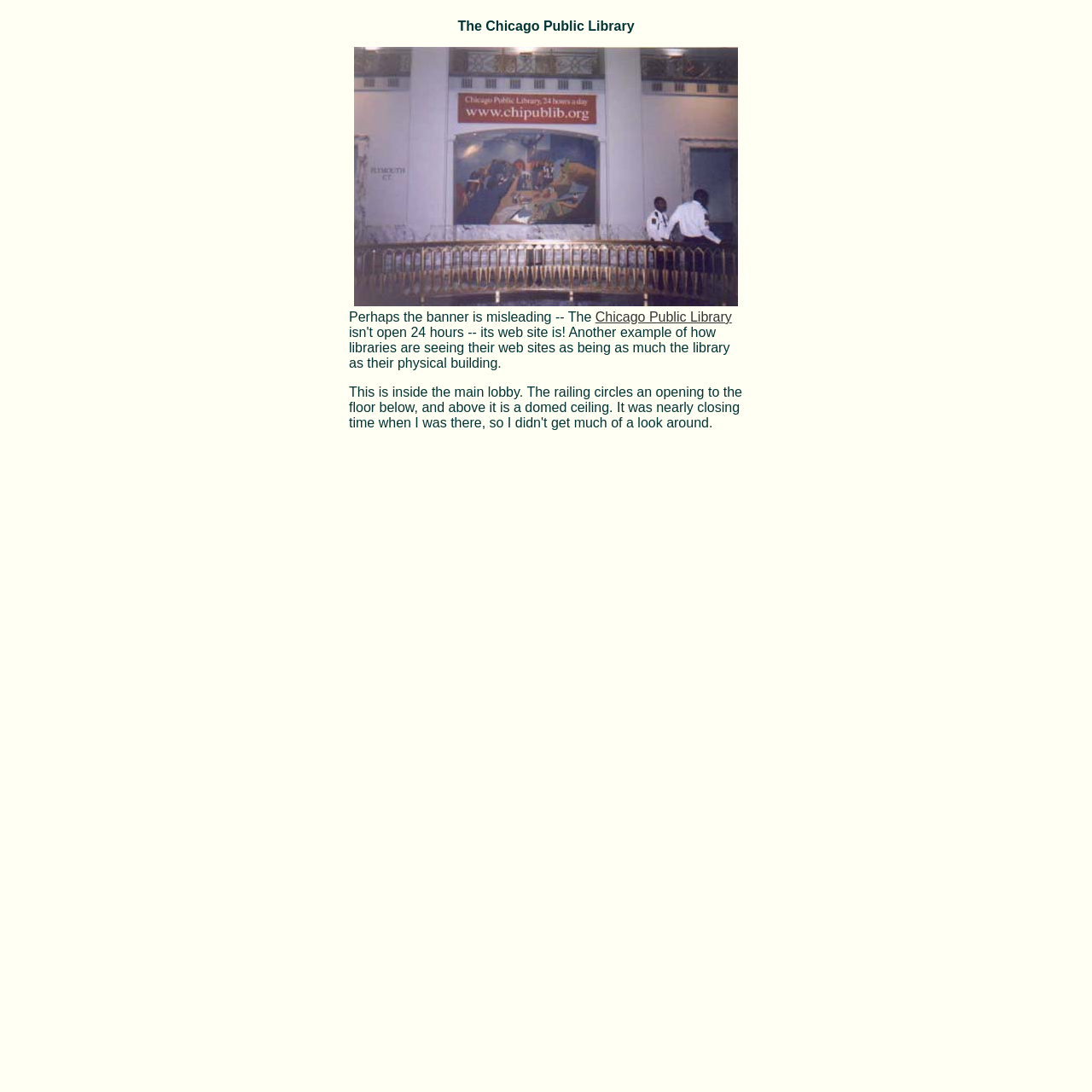What is the subject of the image?
Based on the screenshot, answer the question with a single word or phrase.

Library interior